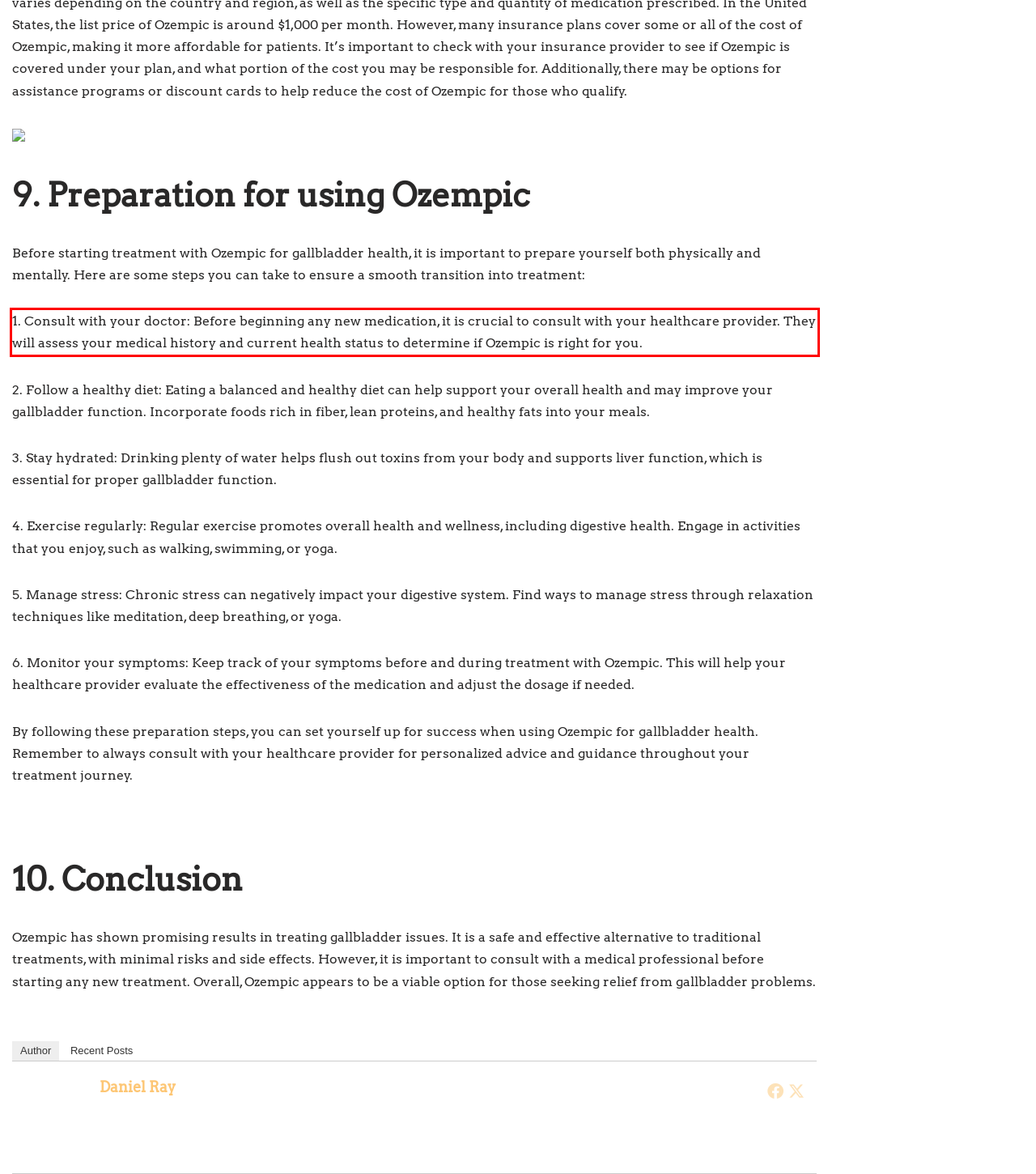Perform OCR on the text inside the red-bordered box in the provided screenshot and output the content.

1. Consult with your doctor: Before beginning any new medication, it is crucial to consult with your healthcare provider. They will assess your medical history and current health status to determine if Ozempic is right for you.